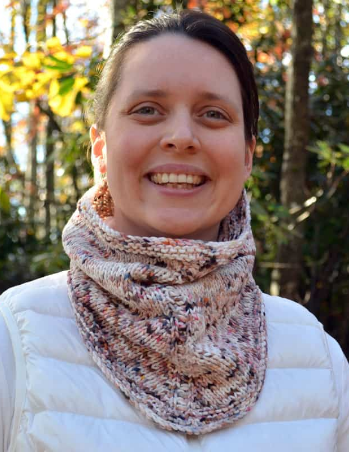Provide a thorough description of the image.

The image features a woman smiling warmly at the camera, showcasing her cheerful demeanor. She is wearing a stylish, hand-knit cowl made with a textured yarn that combines soft shades of pink, cream, and a hint of brown, highlighting the intricate pattern of the knit. Her outfit includes a white, puffy vest, perfect for a chilly day outdoors. The background reveals a scenic natural setting with blurred greenery and hints of autumn foliage, creating a cozy and inviting atmosphere. This image is part of the "Snow Gazer" collection, emphasizing both comfort and fashion in cold weather accessories.